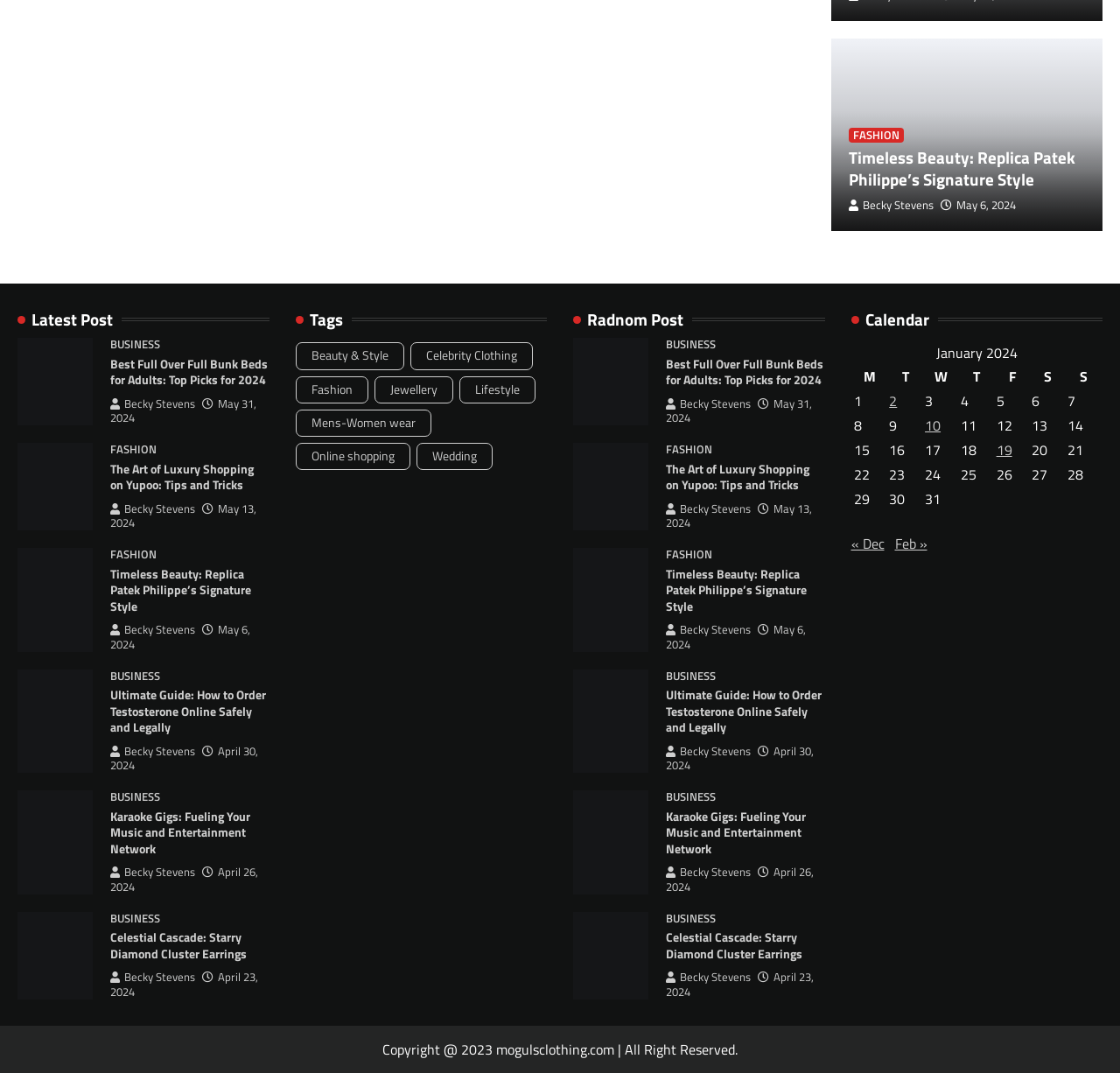What is the date of the post 'Ultimate Guide: How to Order Testosterone Online Safely and Legally'?
Please provide a comprehensive answer to the question based on the webpage screenshot.

The post 'Ultimate Guide: How to Order Testosterone Online Safely and Legally' has a link ' April 30, 2024' below it, indicating that the date of the post is April 30, 2024.